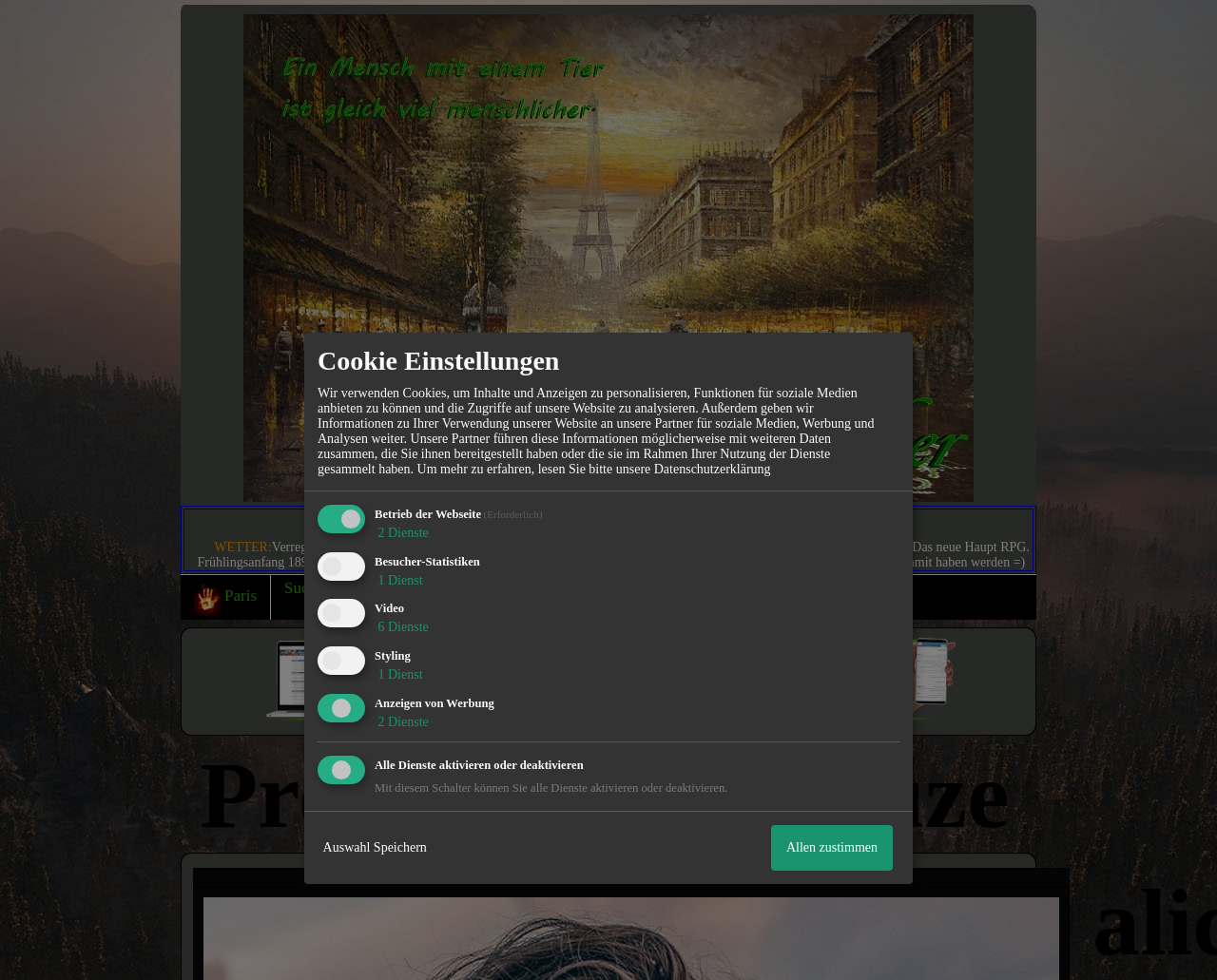Pinpoint the bounding box coordinates of the clickable area needed to execute the instruction: "View profile for alicecruze". The coordinates should be specified as four float numbers between 0 and 1, i.e., [left, top, right, bottom].

[0.148, 0.751, 0.852, 0.87]